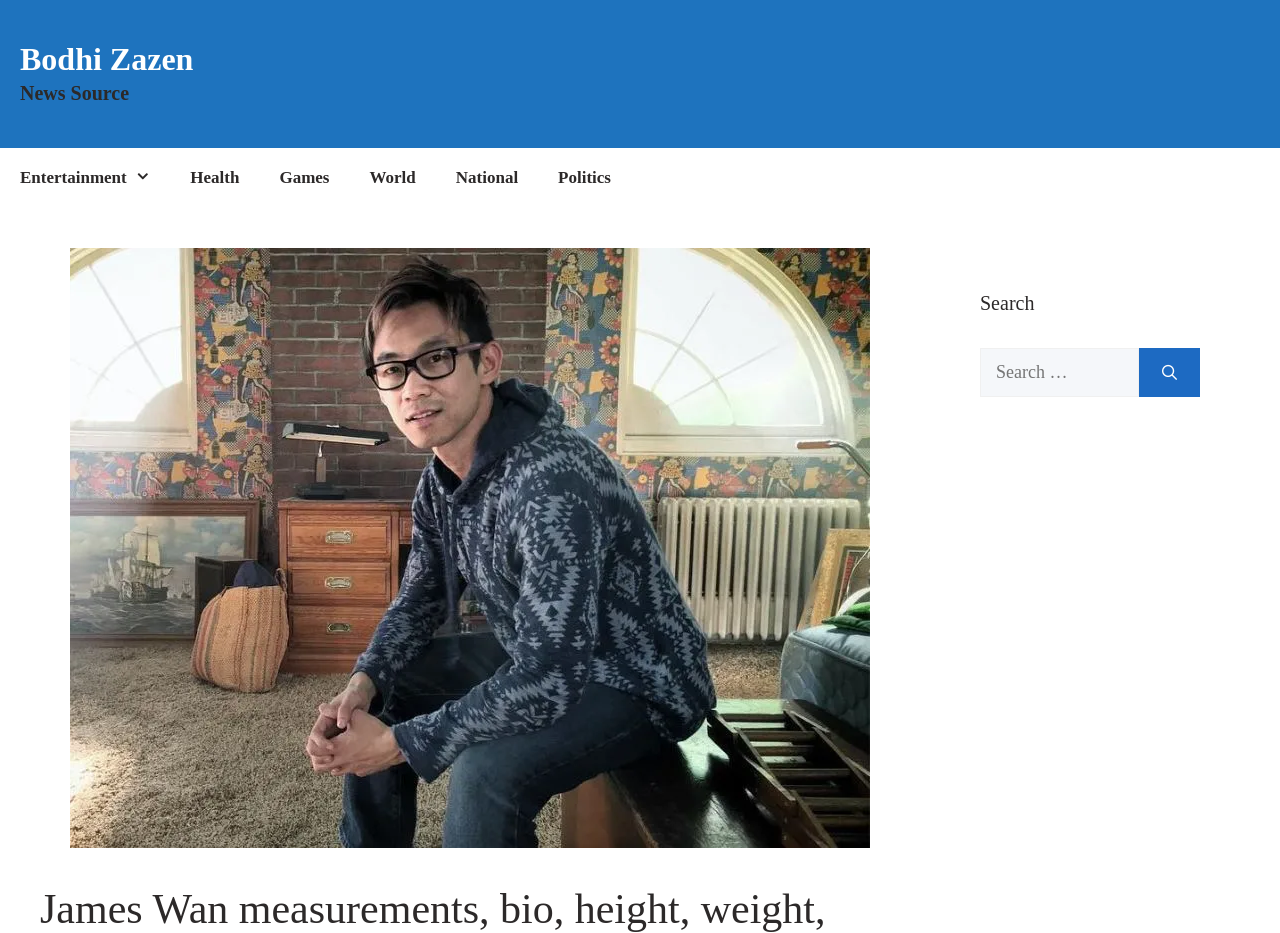Highlight the bounding box coordinates of the element you need to click to perform the following instruction: "Click the link to federal fast immigration system."

None